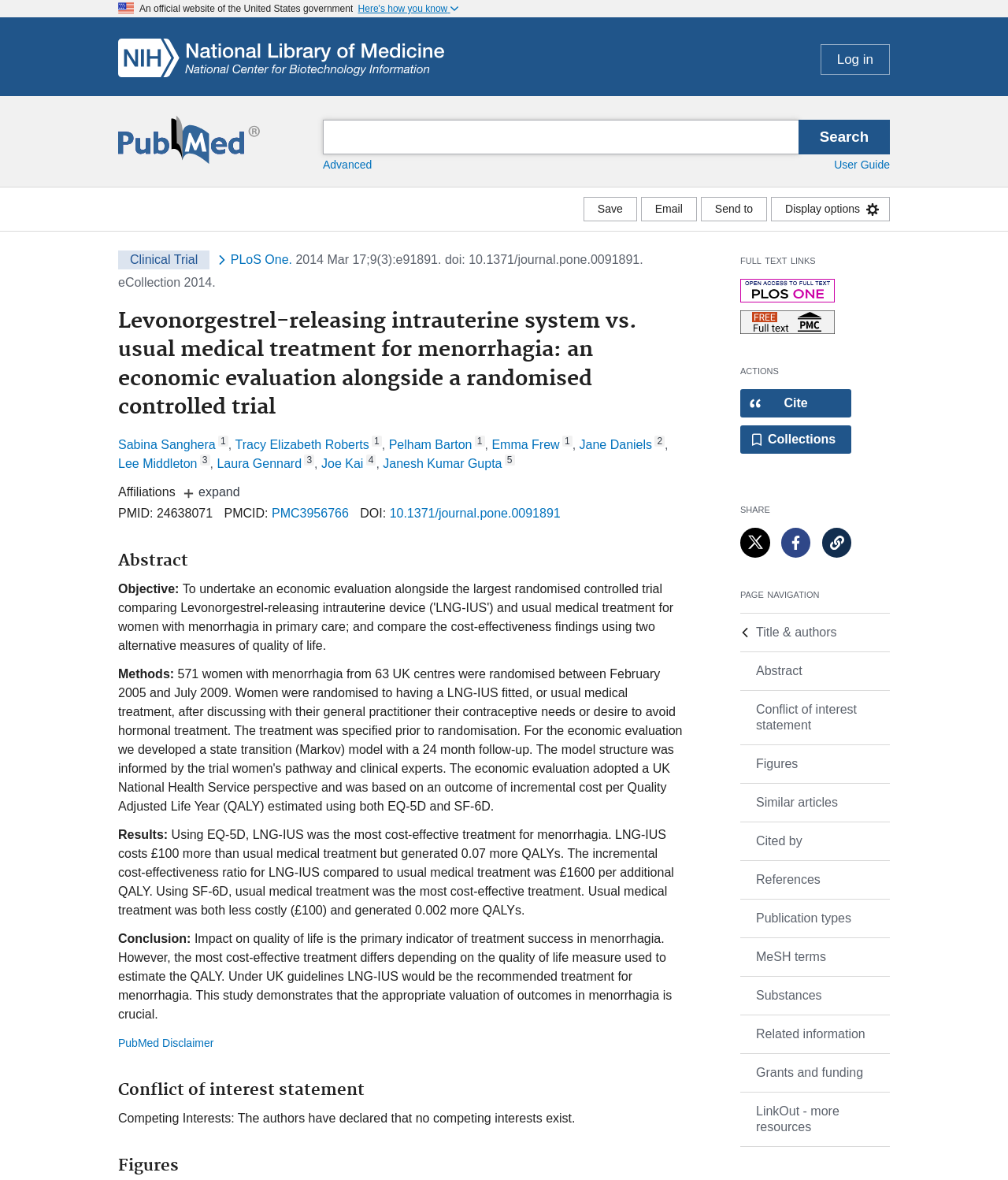Locate the bounding box coordinates of the clickable region to complete the following instruction: "Log in."

[0.814, 0.037, 0.883, 0.063]